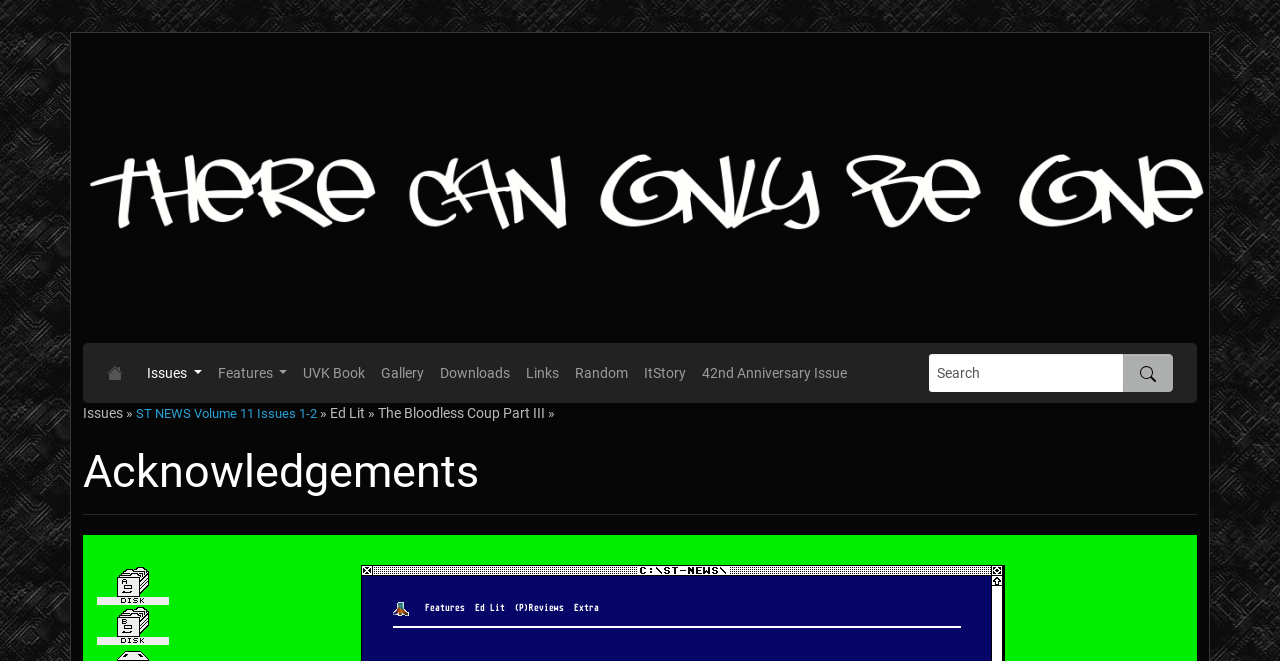Explain in detail what you observe on this webpage.

This webpage is about ST NEWS, an Atari ST/TT/Falcon multimedia disk magazine. At the top left, there is a "Skip to main content" link. Below it, there is a horizontal navigation menu with several links, including "Issues", "Features", "UVK Book", "Gallery", "Downloads", "Links", "Random", "ItStory", and "42nd Anniversary Issue". 

To the right of the navigation menu, there is a search bar with a search box and a button. The search box has a magnifying glass icon. 

Below the navigation menu, there is a section with a heading "Issues »" followed by a link to "ST NEWS Volume 11 Issues 1-2" and a text "» Ed Lit » The Bloodless Coup Part III »". 

Further down, there is a heading "Acknowledgements" followed by several links, including "Features", "Ed Lit", "(P)Reviews", and "Extra", which are likely subcategories of the magazine's content.